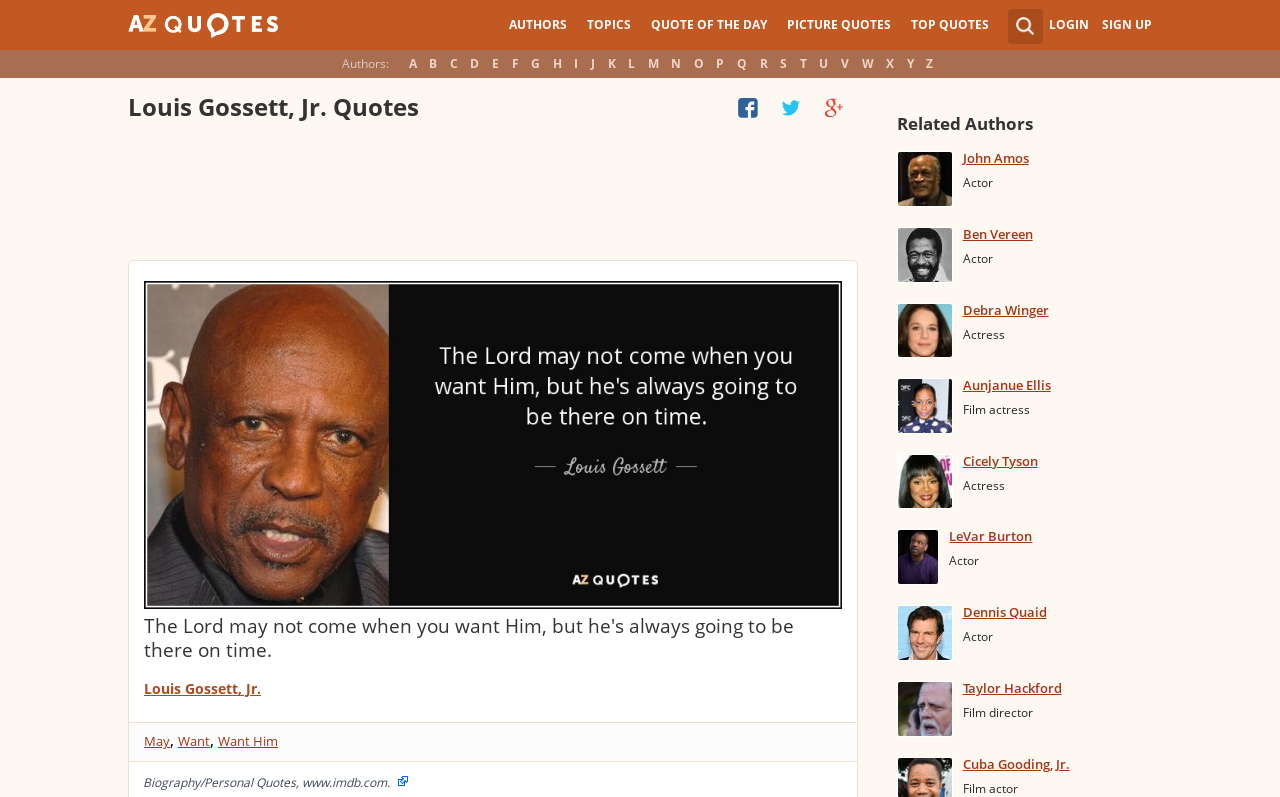Determine the bounding box for the UI element that matches this description: "About Us".

None